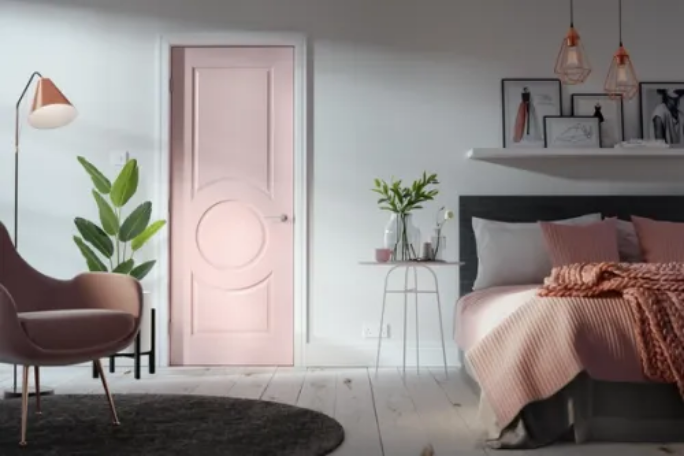Examine the screenshot and answer the question in as much detail as possible: What is on the side table?

According to the caption, adjacent to the bed, a sleek side table features a charming vase with fresh greenery, enhancing the natural ambiance of the room.